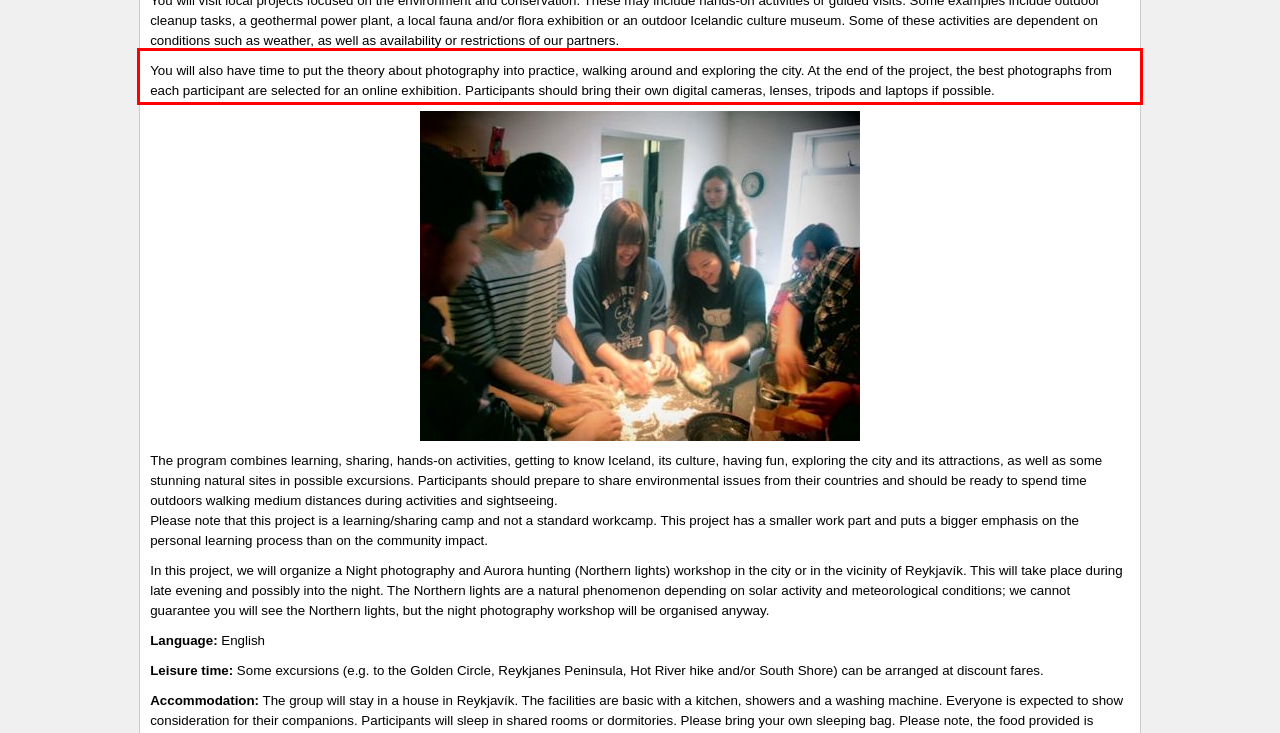Look at the provided screenshot of the webpage and perform OCR on the text within the red bounding box.

You will also have time to put the theory about photography into practice, walking around and exploring the city. At the end of the project, the best photographs from each participant are selected for an online exhibition. Participants should bring their own digital cameras, lenses, tripods and laptops if possible.